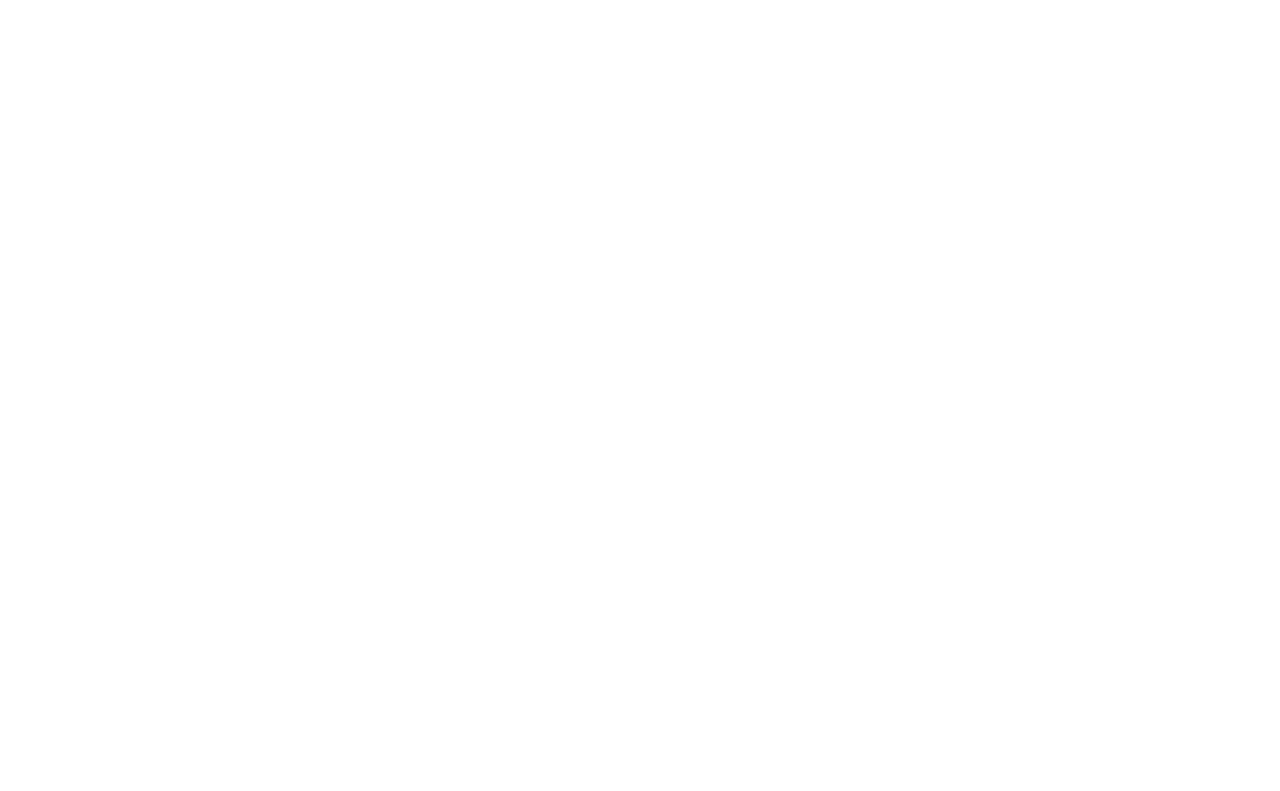Identify the bounding box coordinates of the area you need to click to perform the following instruction: "Contact us".

[0.847, 0.544, 0.926, 0.576]